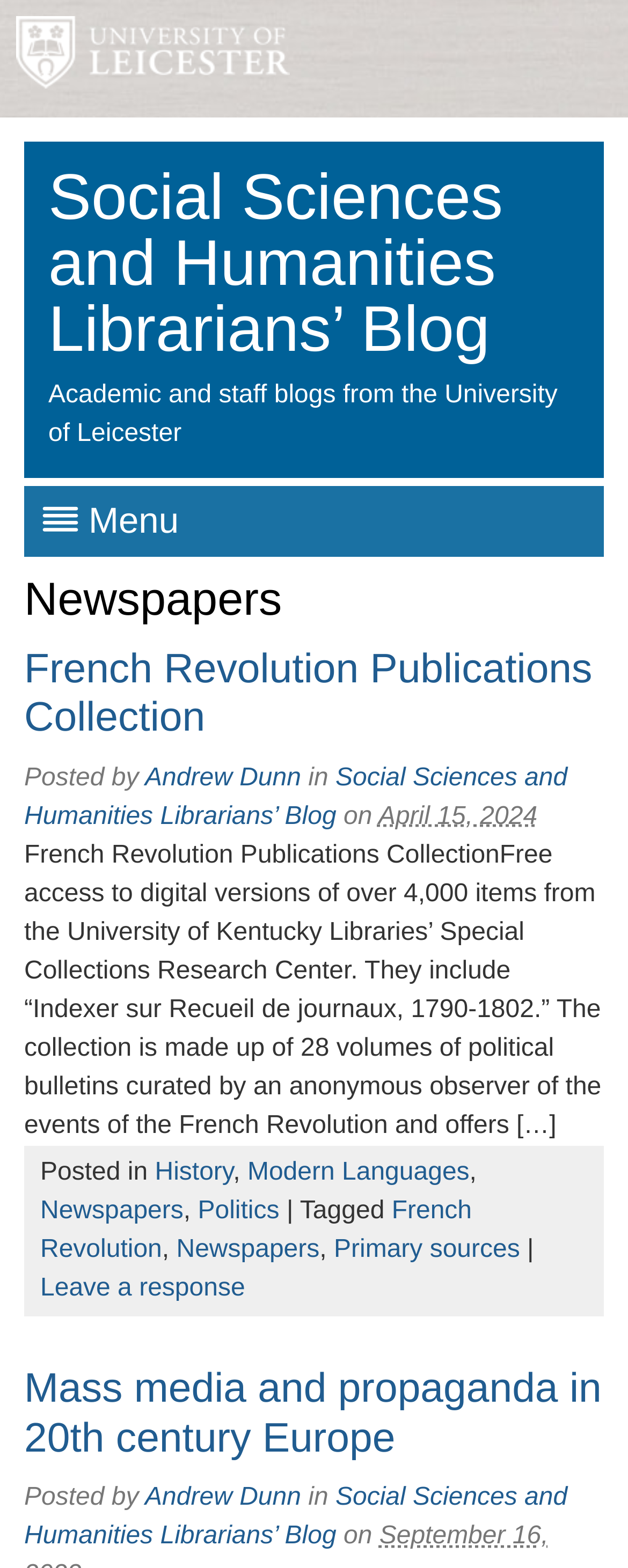Illustrate the webpage thoroughly, mentioning all important details.

The webpage appears to be a blog or news article page from the University of Leicester, with a focus on academic and staff blogs. At the top left, there is a link to the "University of Leicester" with an accompanying image. Below this, there is a link to the "Social Sciences and Humanities Librarians’ Blog" and a brief description of the blog.

The main content of the page is divided into two sections. The first section is headed "Newspapers" and features an article titled "French Revolution Publications Collection". This article is posted by Andrew Dunn and is categorized under "History", "Modern Languages", "Newspapers", "Politics", and "Primary sources". The article provides a brief description of the collection, which includes over 4,000 digital items from the University of Kentucky Libraries’ Special Collections Research Center.

Below the article, there are links to related categories and tags, including "French Revolution", "Newspapers", and "Primary sources". There is also a link to "Leave a response" at the bottom of the article.

The second section is headed "Mass media and propaganda in 20th century Europe" and appears to be another article or blog post. This section is also posted by Andrew Dunn and is linked to the "Social Sciences and Humanities Librarians’ Blog".